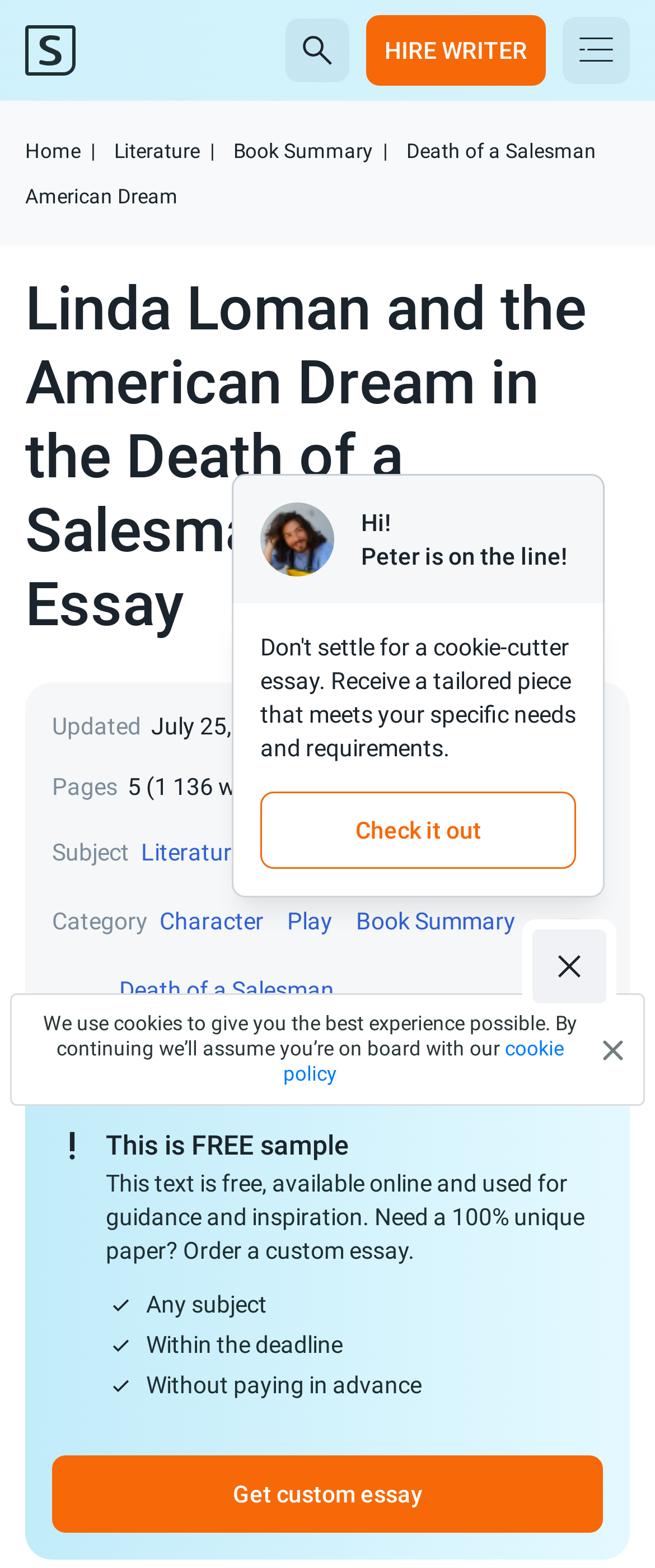Please find the bounding box coordinates of the element that must be clicked to perform the given instruction: "Go to the Home page". The coordinates should be four float numbers from 0 to 1, i.e., [left, top, right, bottom].

[0.038, 0.089, 0.146, 0.104]